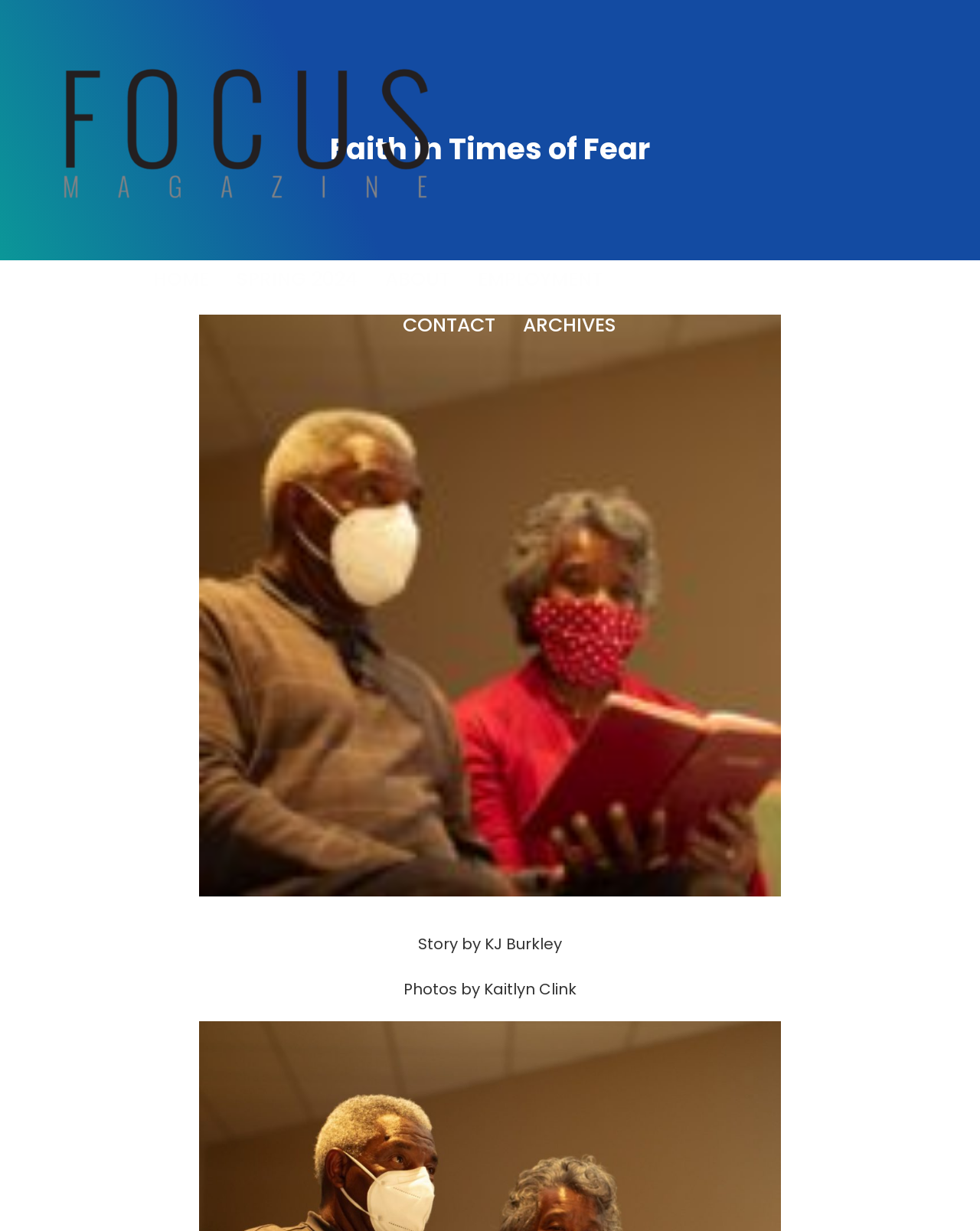How many navigation links are there?
Answer the question with just one word or phrase using the image.

6